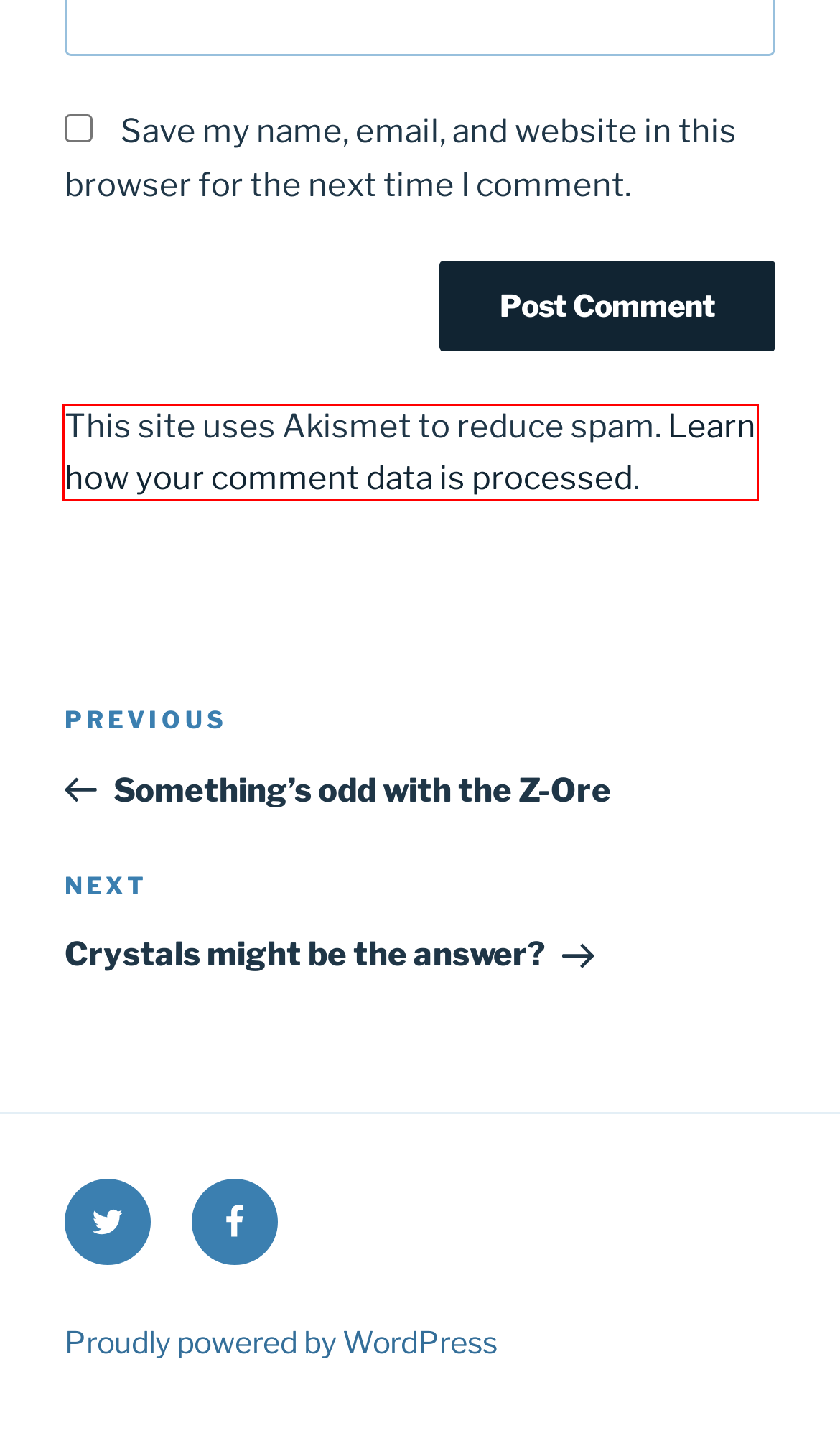You have a screenshot of a webpage with a red bounding box around a UI element. Determine which webpage description best matches the new webpage that results from clicking the element in the bounding box. Here are the candidates:
A. Travel Journal – Pokémon Trainer Miingno
B. Blog Tool, Publishing Platform, and CMS – WordPress.org English (UK)
C. Something’s odd with the Z-Ore – Pokémon Trainer Miingno
D. Blog – Pokémon Trainer Miingno
E. Pokémon Trainer Miingno – a Pokémon Trainer Travel Journal
F. Privacy Policy – Akismet
G. Miingno – Pokémon Trainer Miingno
H. Crystals might be the answer? – Pokémon Trainer Miingno

F